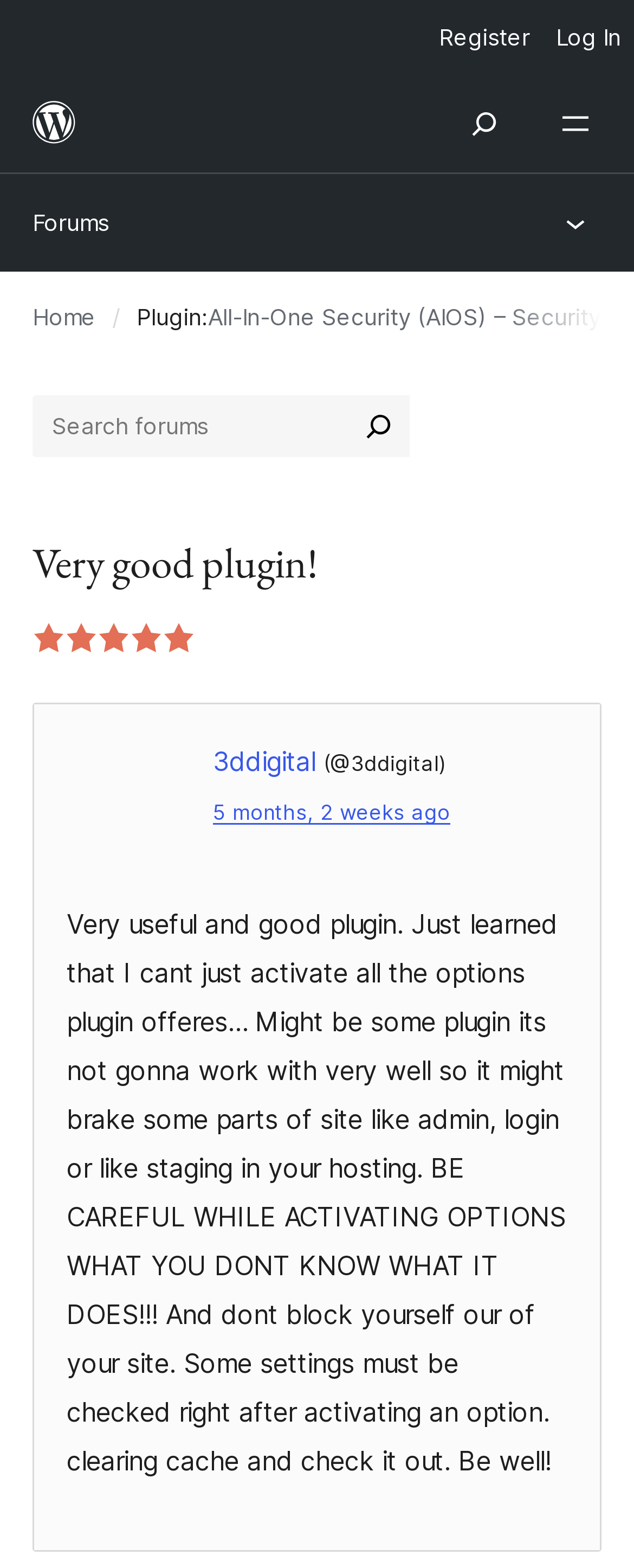Please identify the bounding box coordinates of the element's region that needs to be clicked to fulfill the following instruction: "Log in to the website". The bounding box coordinates should consist of four float numbers between 0 and 1, i.e., [left, top, right, bottom].

[0.856, 0.0, 1.0, 0.048]